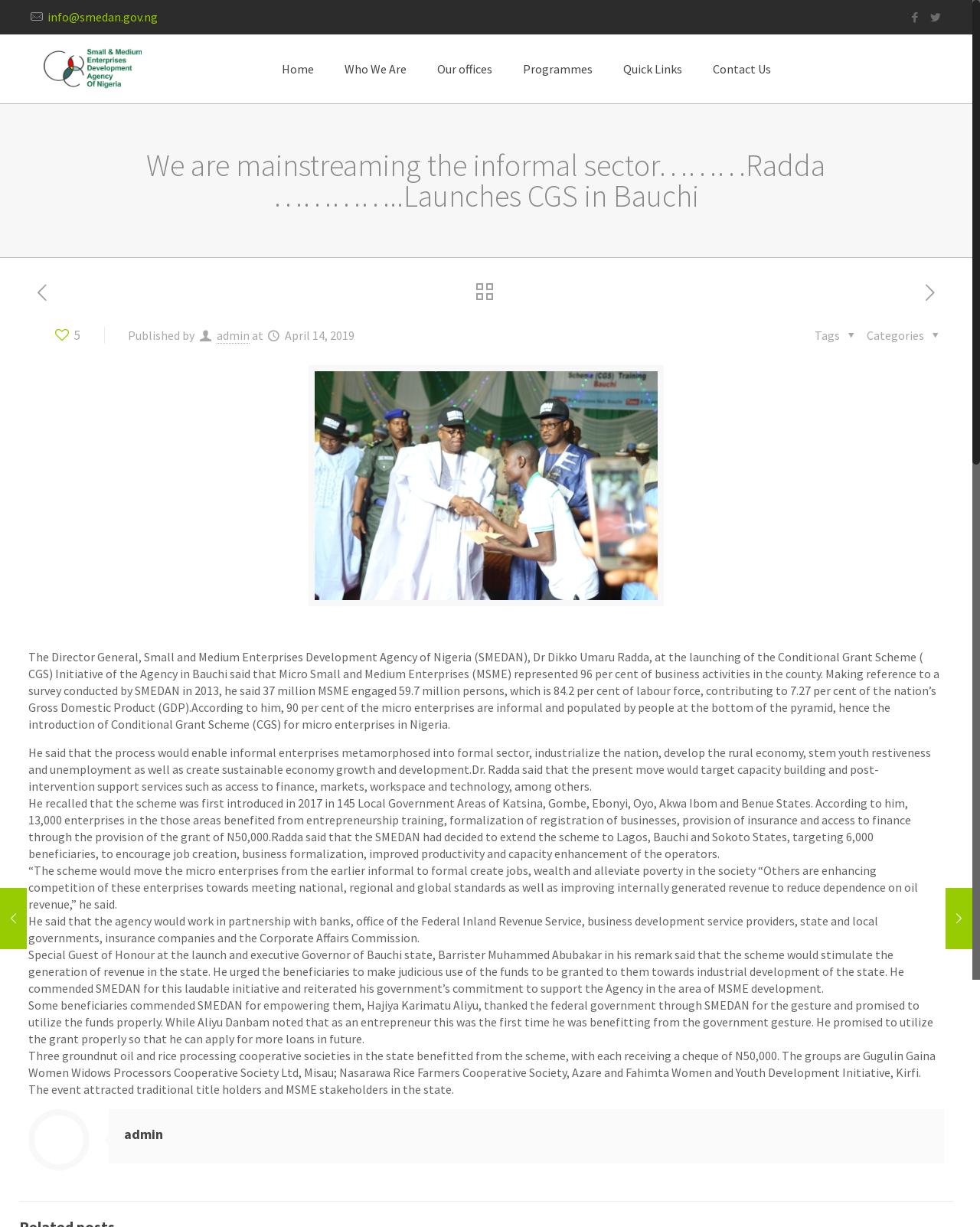Please look at the image and answer the question with a detailed explanation: Who is the Director General of SMEDAN?

The answer can be found in the paragraph that mentions 'The Director General, Small and Medium Enterprises Development Agency of Nigeria (SMEDAN), Dr Dikko Umaru Radda, at the launching of the Conditional Grant Scheme ( CGS) Initiative of the Agency in Bauchi...' which states that Dr. Dikko Umaru Radda is the Director General of SMEDAN.